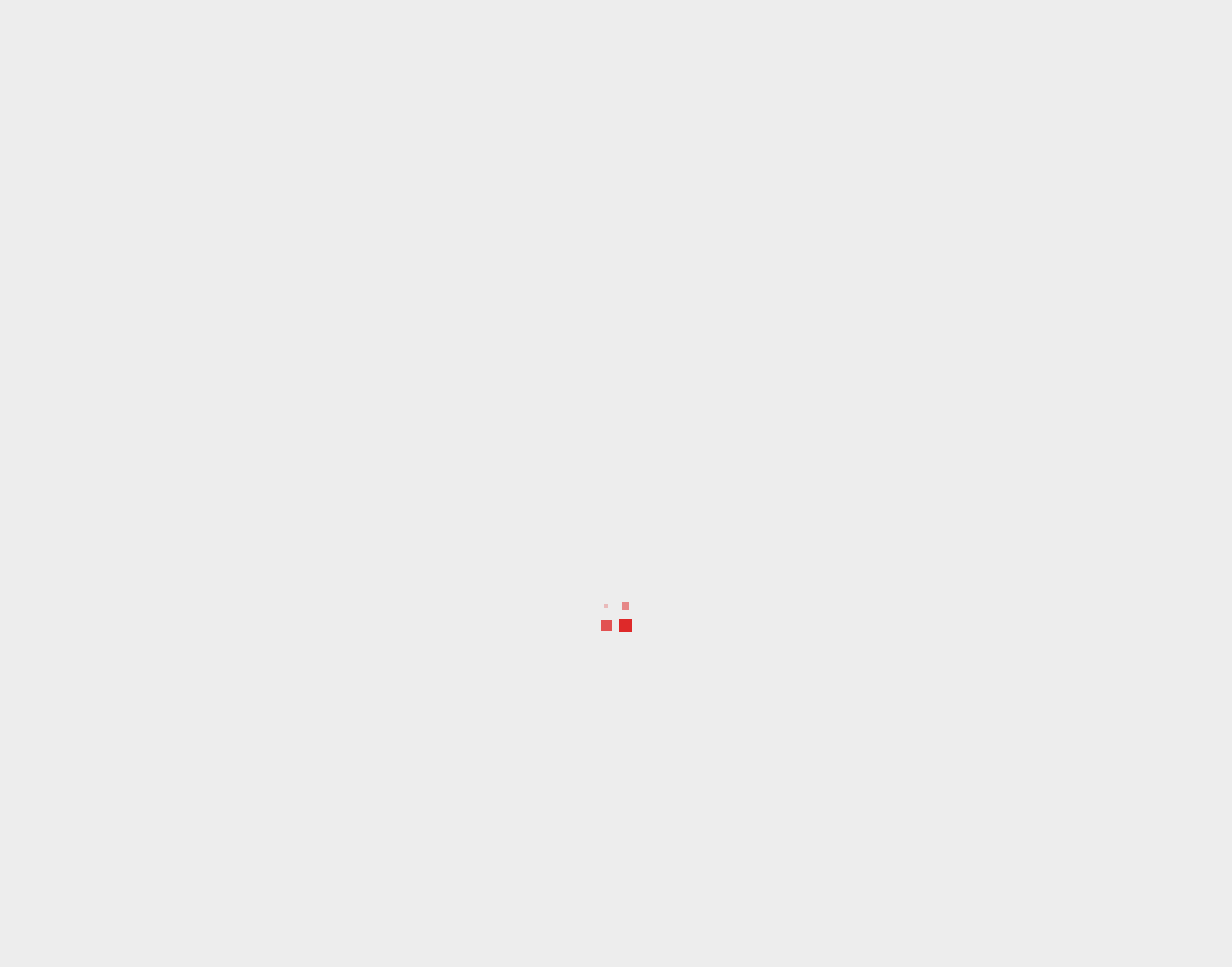What is the name of the hotel advertised on the webpage?
Using the information from the image, give a concise answer in one word or a short phrase.

AL-BHUSTAN HOTELS LTD